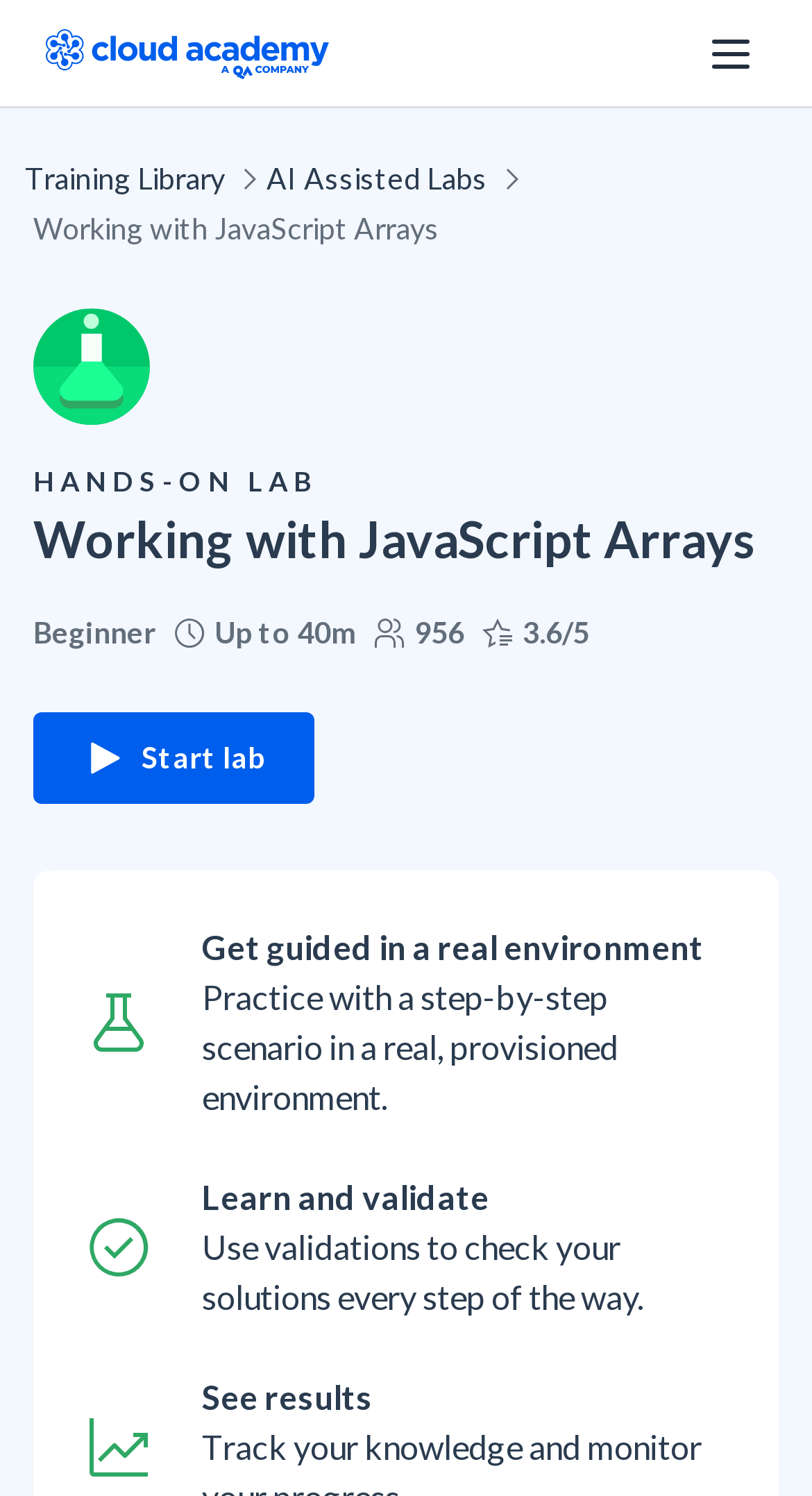Generate an in-depth caption that captures all aspects of the webpage.

This webpage is a hands-on lab for learning JavaScript arrays. At the top right corner, there is a button with no text. Below it, there is a navigation section with breadcrumbs, which includes links to the "Training Library" and "AI Assisted Labs". The title of the lab, "Working with JavaScript Arrays", is displayed prominently in the top section of the page.

Below the title, there is a heading that repeats the title, followed by a label indicating that this is a "HANDS-ON LAB". The lab is categorized as "Beginner" and is estimated to take up to 40 minutes to complete. There are also ratings and statistics displayed, including 956 participants and an average rating of 3.6 out of 5.

A prominent call-to-action button is located in the middle of the page, inviting users to "Start lab: Working with JavaScript Arrays". Below this button, there are three sections of text that describe the benefits of the lab, including the ability to practice in a real environment, learn and validate solutions, and see results.

Overall, the webpage is focused on providing a hands-on learning experience for users to practice working with JavaScript arrays.